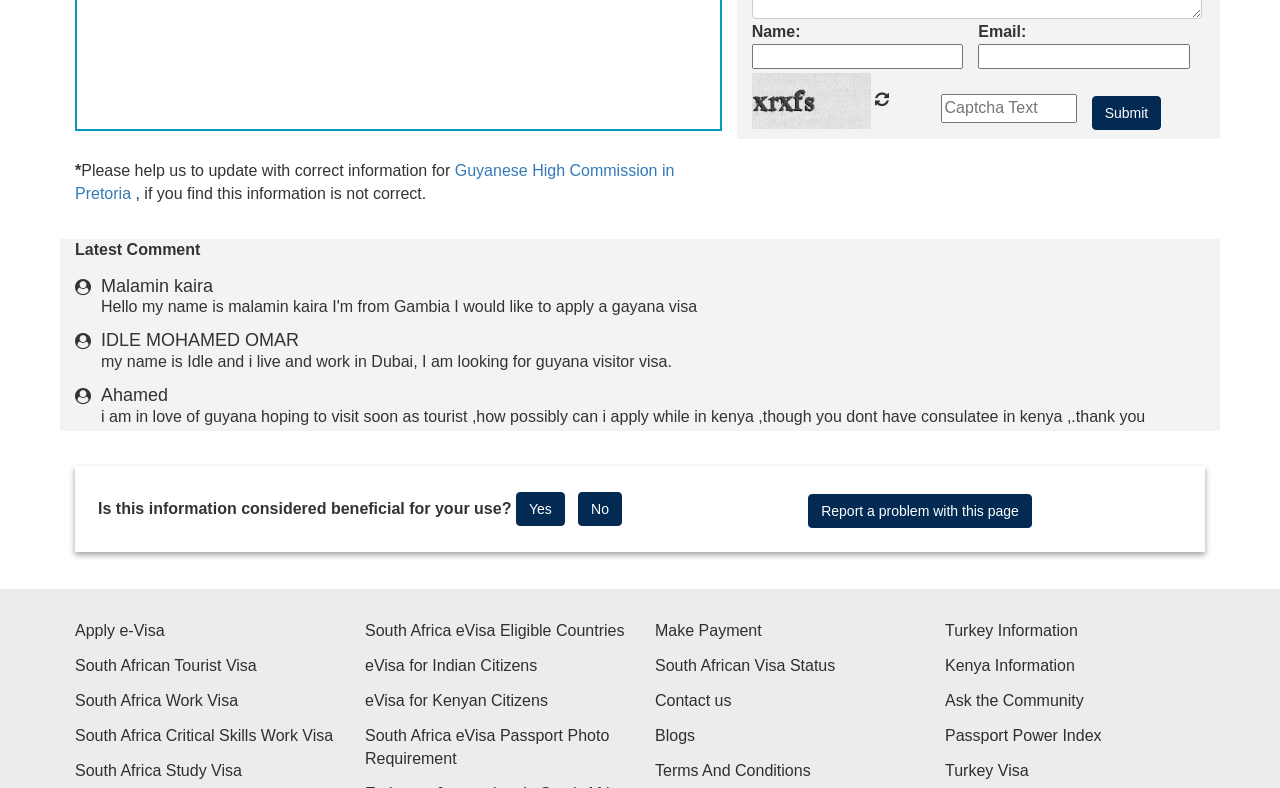Determine the bounding box coordinates in the format (top-left x, top-left y, bottom-right x, bottom-right y). Ensure all values are floating point numbers between 0 and 1. Identify the bounding box of the UI element described by: South African Visa Status

[0.512, 0.831, 0.653, 0.867]